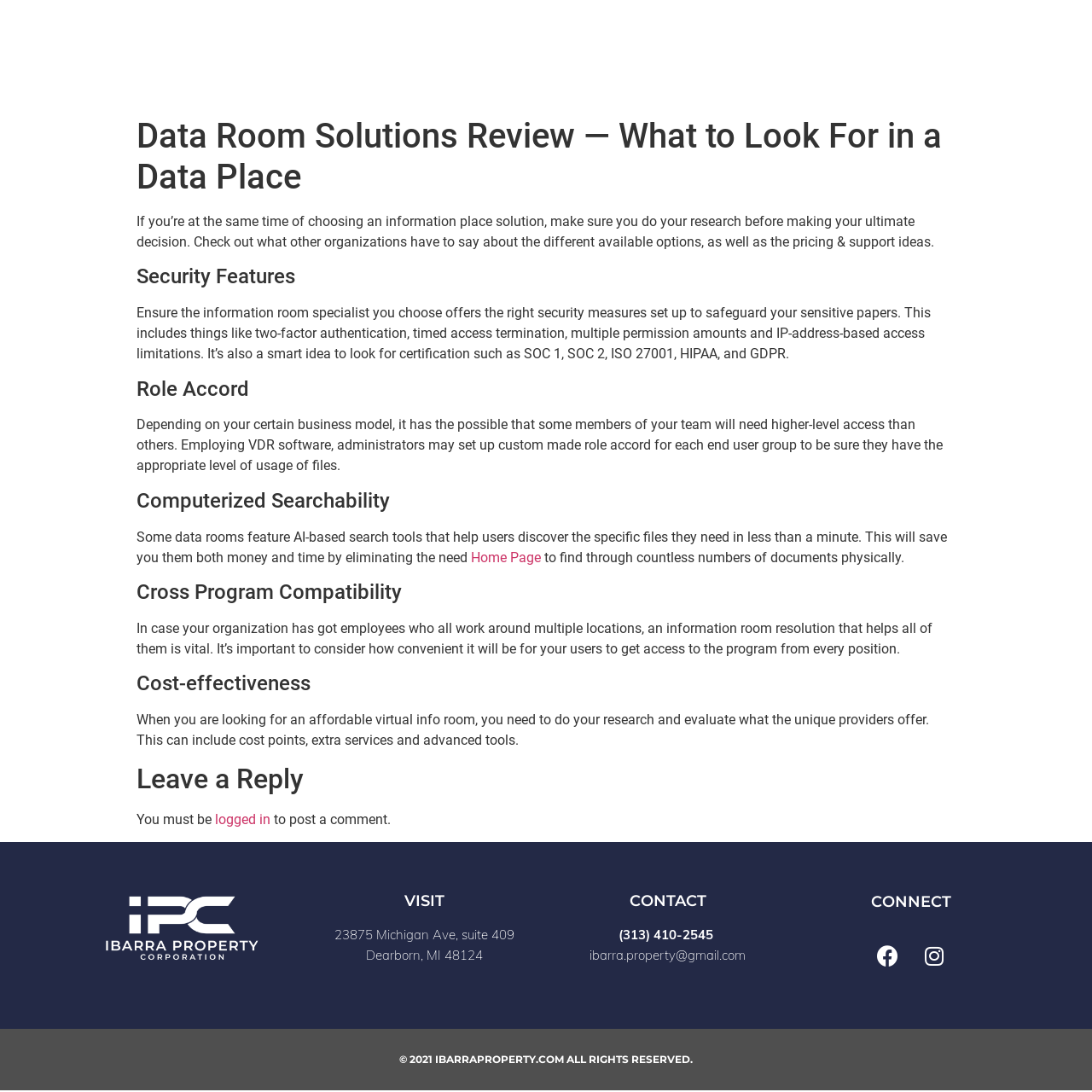Using the webpage screenshot, find the UI element described by New Developments. Provide the bounding box coordinates in the format (top-left x, top-left y, bottom-right x, bottom-right y), ensuring all values are floating point numbers between 0 and 1.

[0.34, 0.039, 0.492, 0.061]